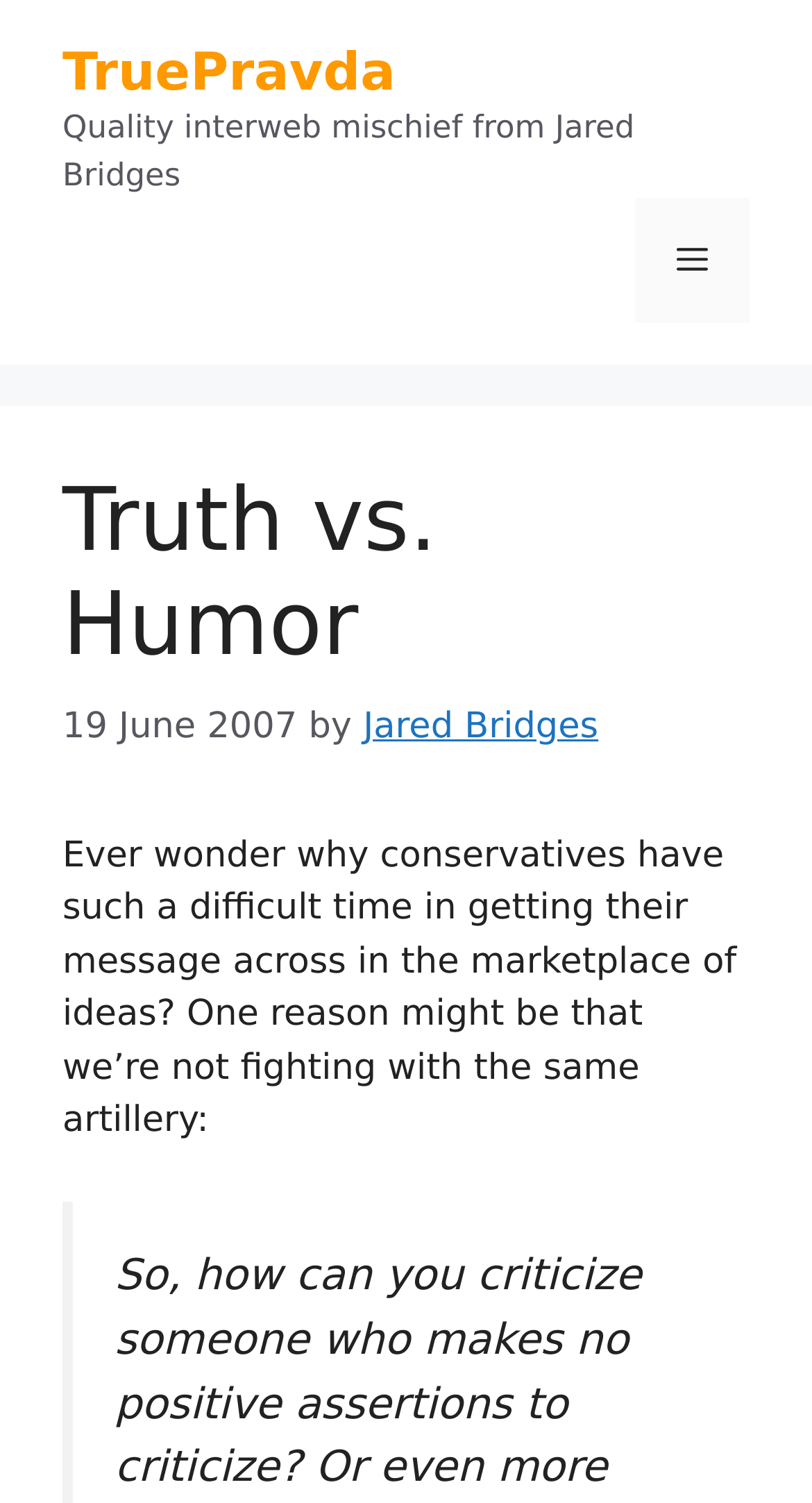What is the date of the article? From the image, respond with a single word or brief phrase.

19 June 2007